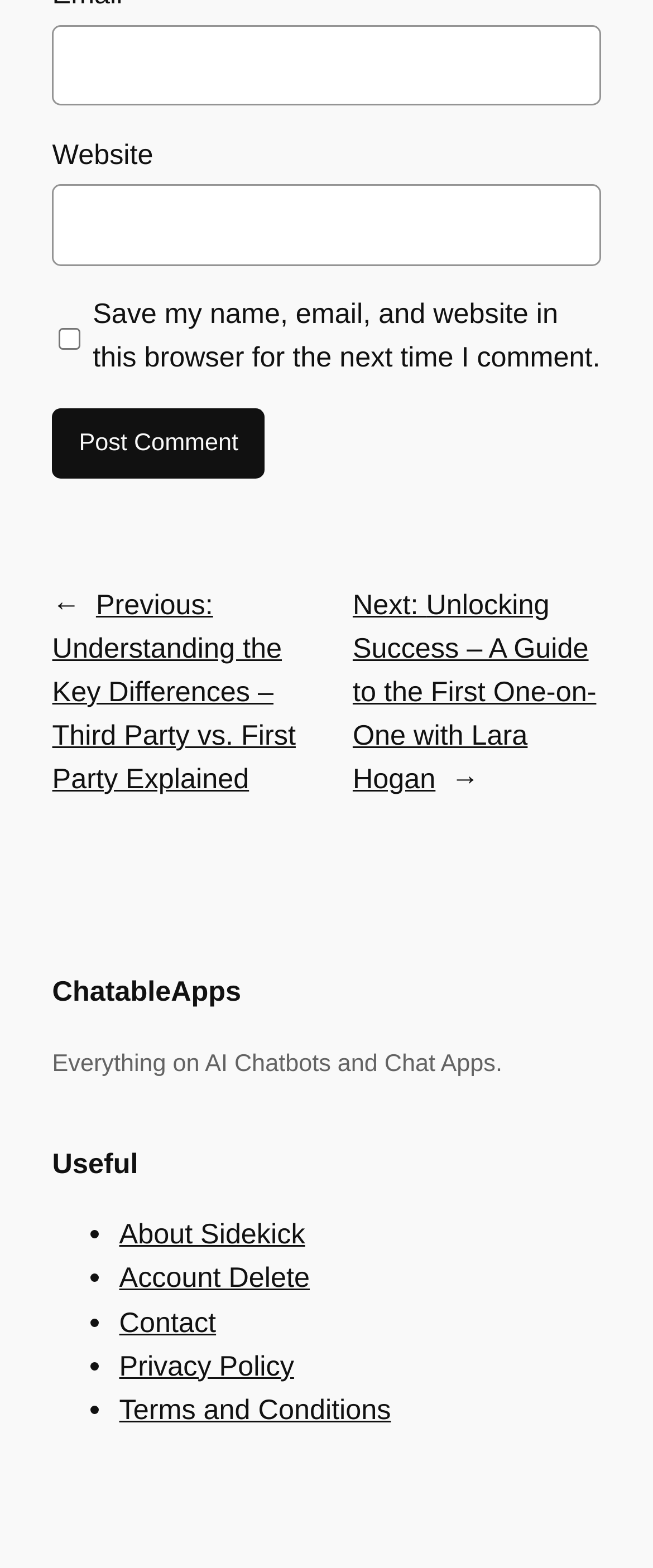Find the bounding box coordinates of the clickable region needed to perform the following instruction: "View the contact page". The coordinates should be provided as four float numbers between 0 and 1, i.e., [left, top, right, bottom].

None